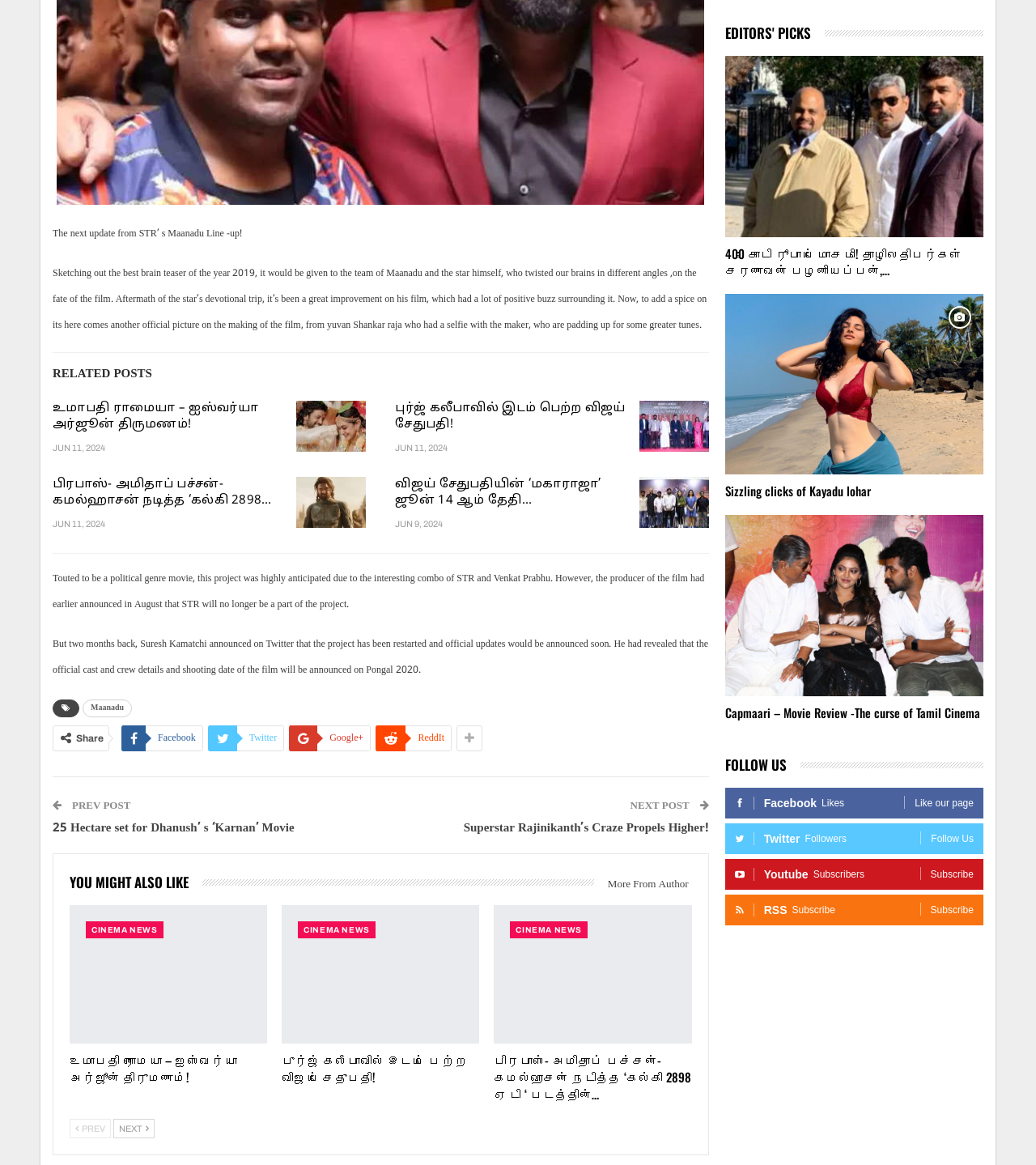Given the following UI element description: "Superstar Rajinikanth’s Craze Propels Higher!", find the bounding box coordinates in the webpage screenshot.

[0.447, 0.705, 0.684, 0.718]